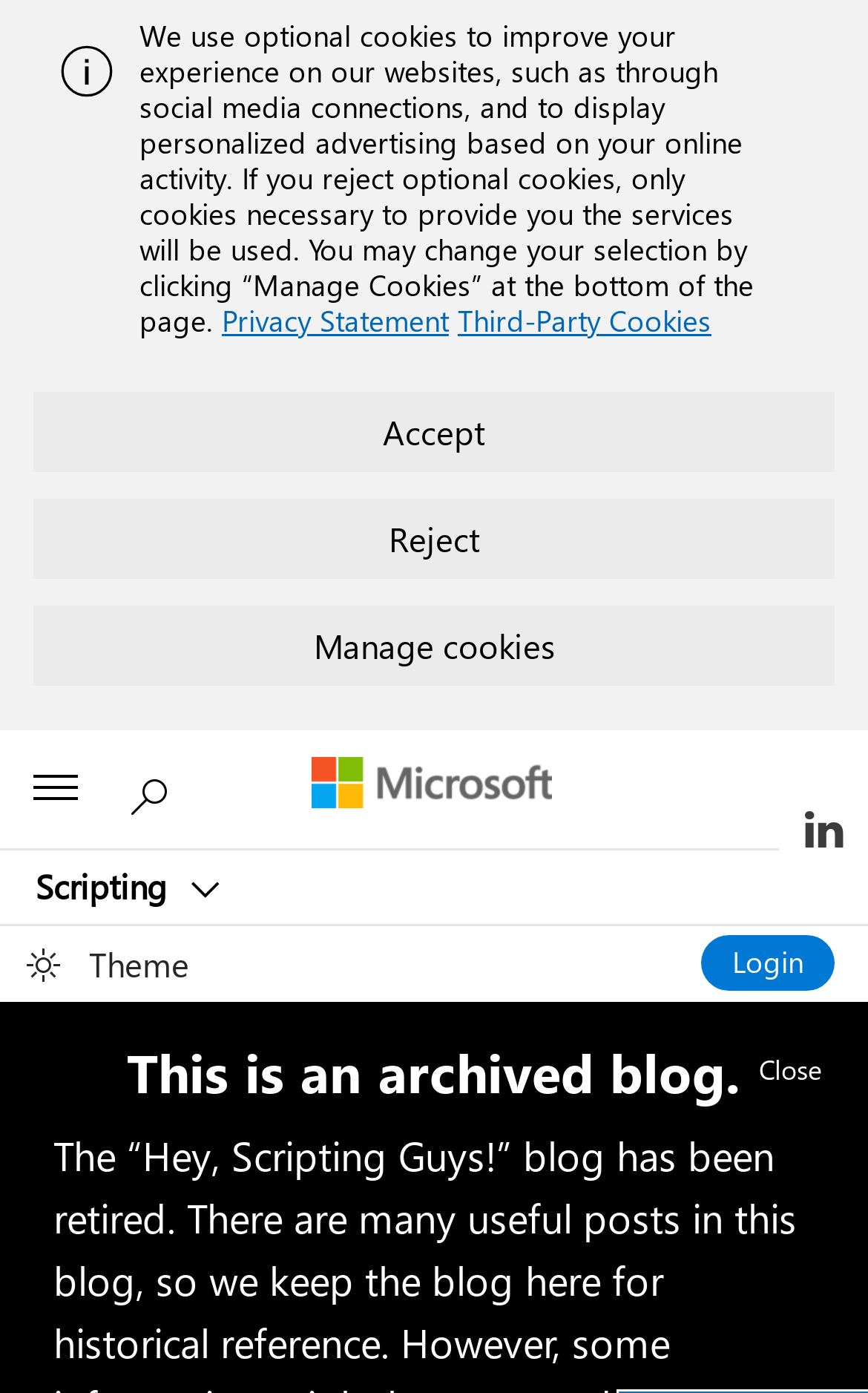Locate the bounding box coordinates of the clickable part needed for the task: "Click the Share on Facebook link".

[0.898, 0.388, 1.0, 0.47]